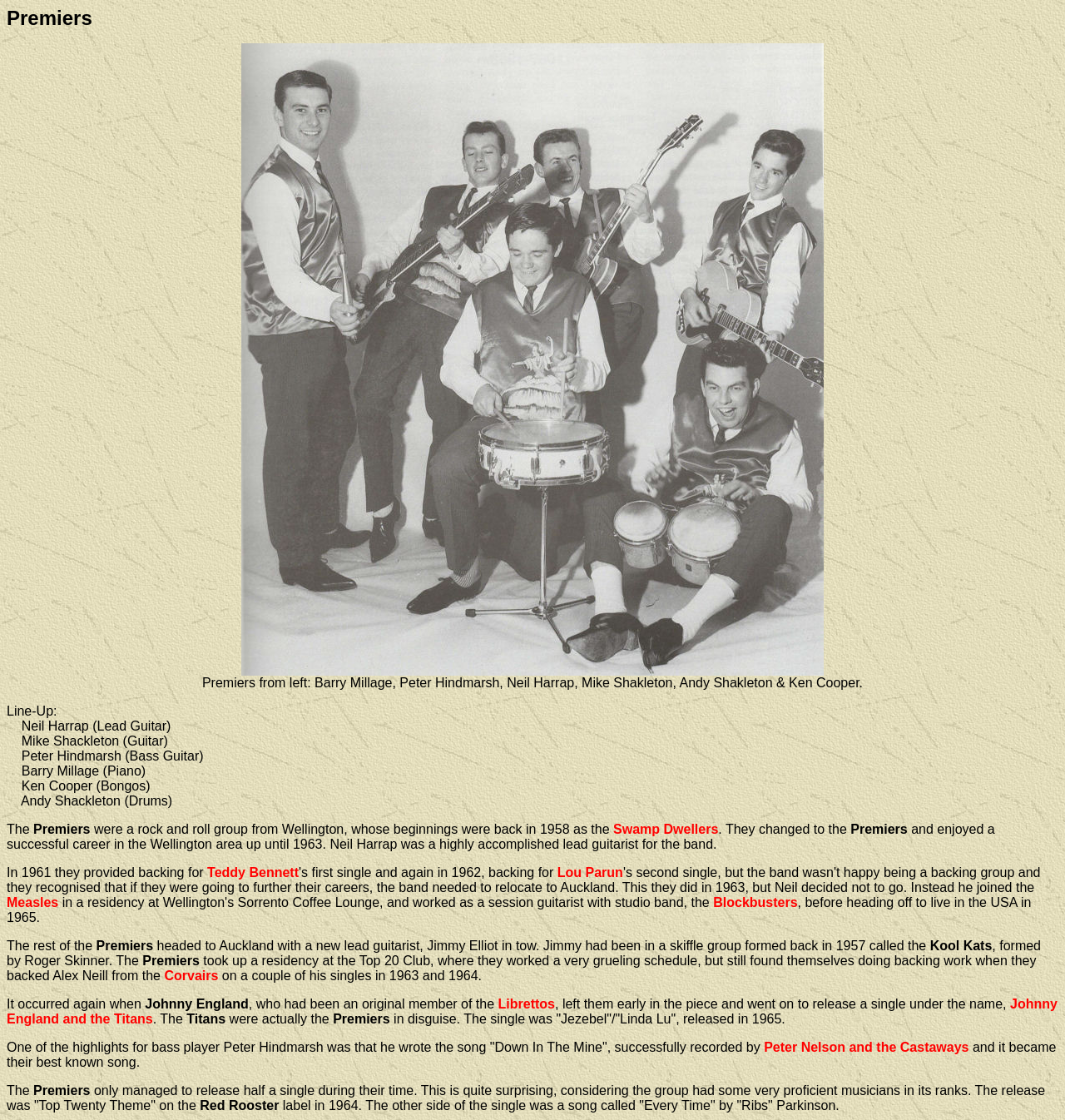Please identify the bounding box coordinates of the element that needs to be clicked to execute the following command: "Click on the link 'Measles'". Provide the bounding box using four float numbers between 0 and 1, formatted as [left, top, right, bottom].

[0.006, 0.799, 0.055, 0.812]